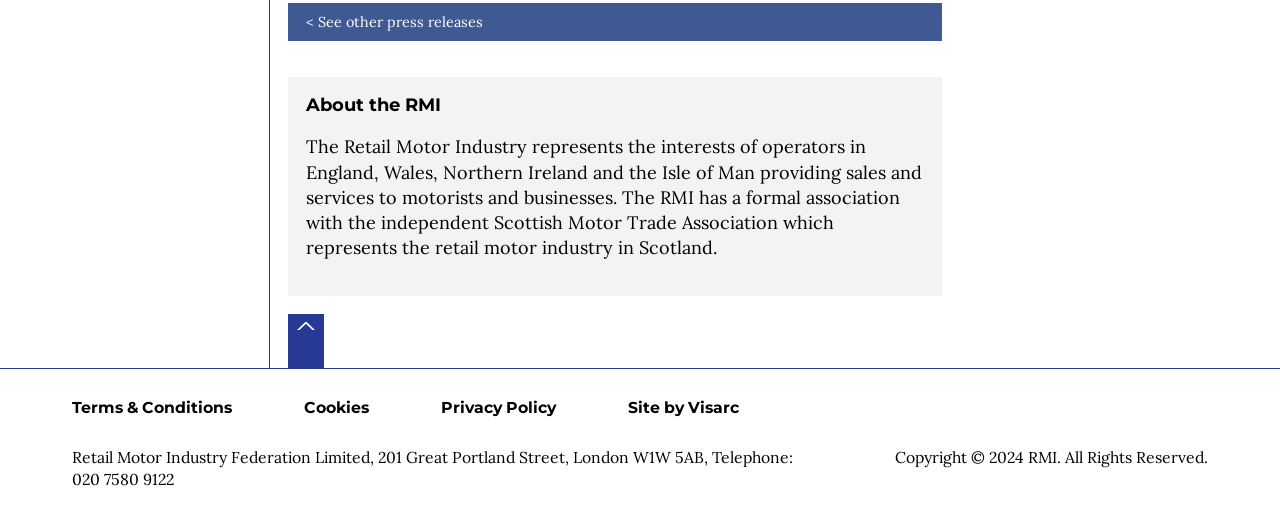What is the copyright year of the RMI website?
Please give a detailed and elaborate answer to the question based on the image.

The copyright year of the RMI website can be found in the StaticText element with the text 'Copyright © 2024 RMI. All Rights Reserved.', which indicates the year of copyright.